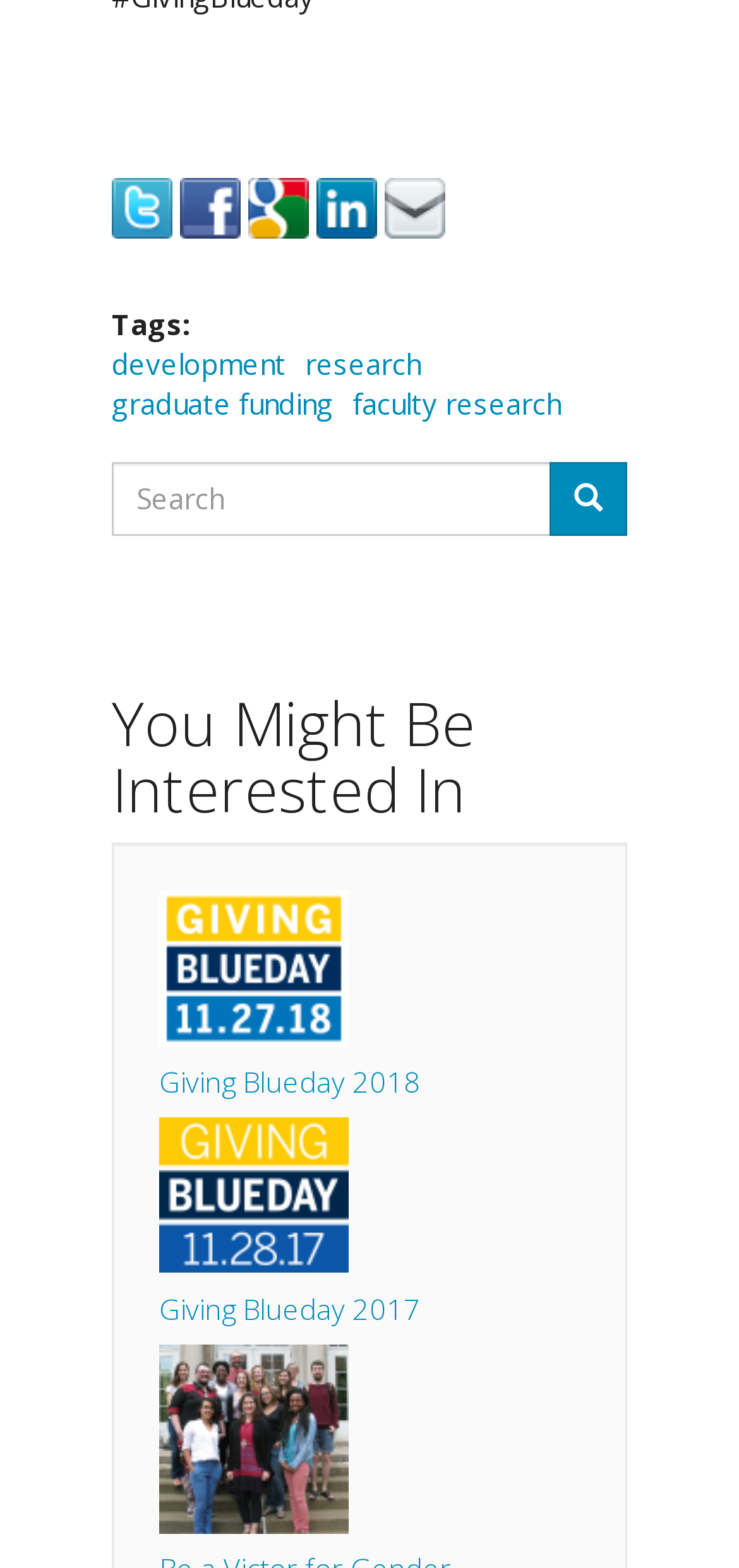Provide the bounding box coordinates for the area that should be clicked to complete the instruction: "Search for something".

[0.151, 0.295, 0.746, 0.342]